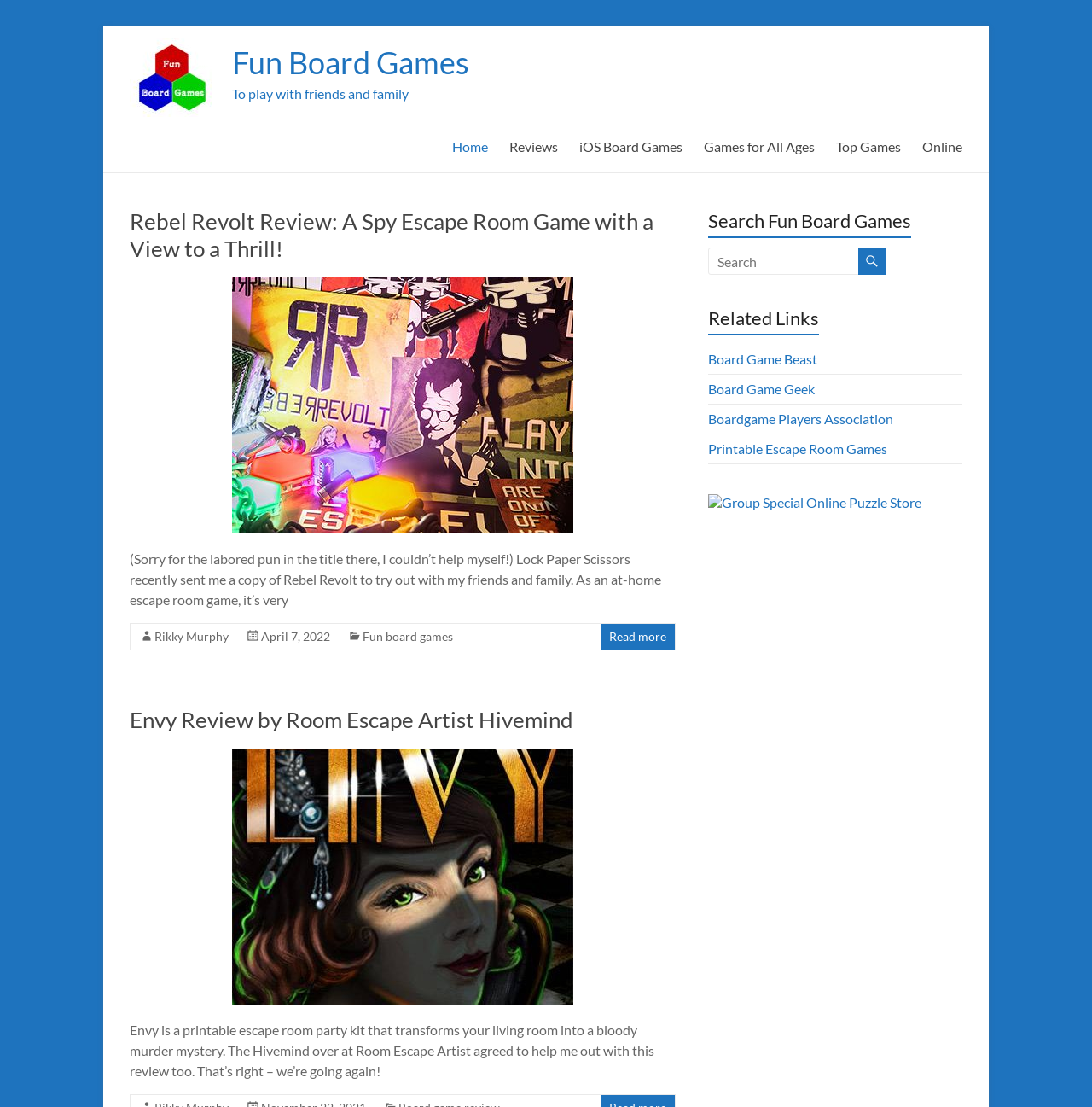Please specify the bounding box coordinates of the element that should be clicked to execute the given instruction: 'Check the 'Online' section'. Ensure the coordinates are four float numbers between 0 and 1, expressed as [left, top, right, bottom].

[0.844, 0.121, 0.881, 0.144]